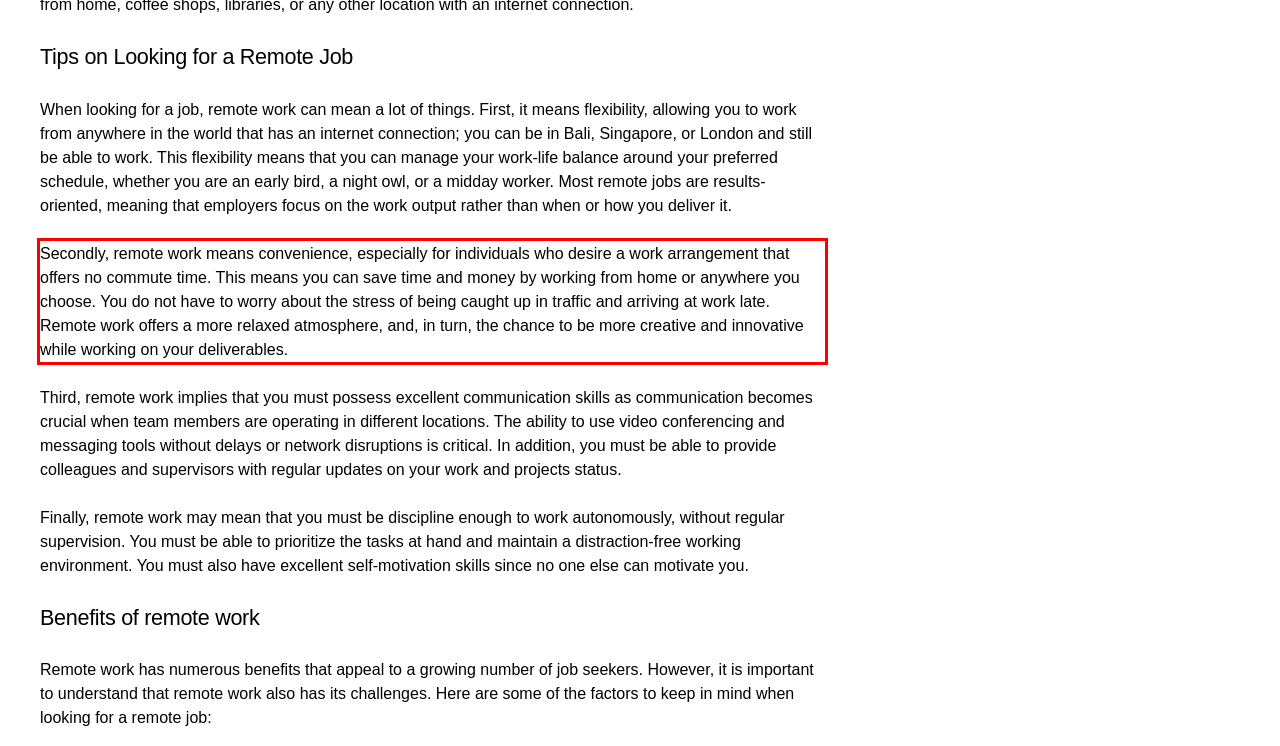You are provided with a screenshot of a webpage containing a red bounding box. Please extract the text enclosed by this red bounding box.

Secondly, remote work means convenience, especially for individuals who desire a work arrangement that offers no commute time. This means you can save time and money by working from home or anywhere you choose. You do not have to worry about the stress of being caught up in traffic and arriving at work late. Remote work offers a more relaxed atmosphere, and, in turn, the chance to be more creative and innovative while working on your deliverables.